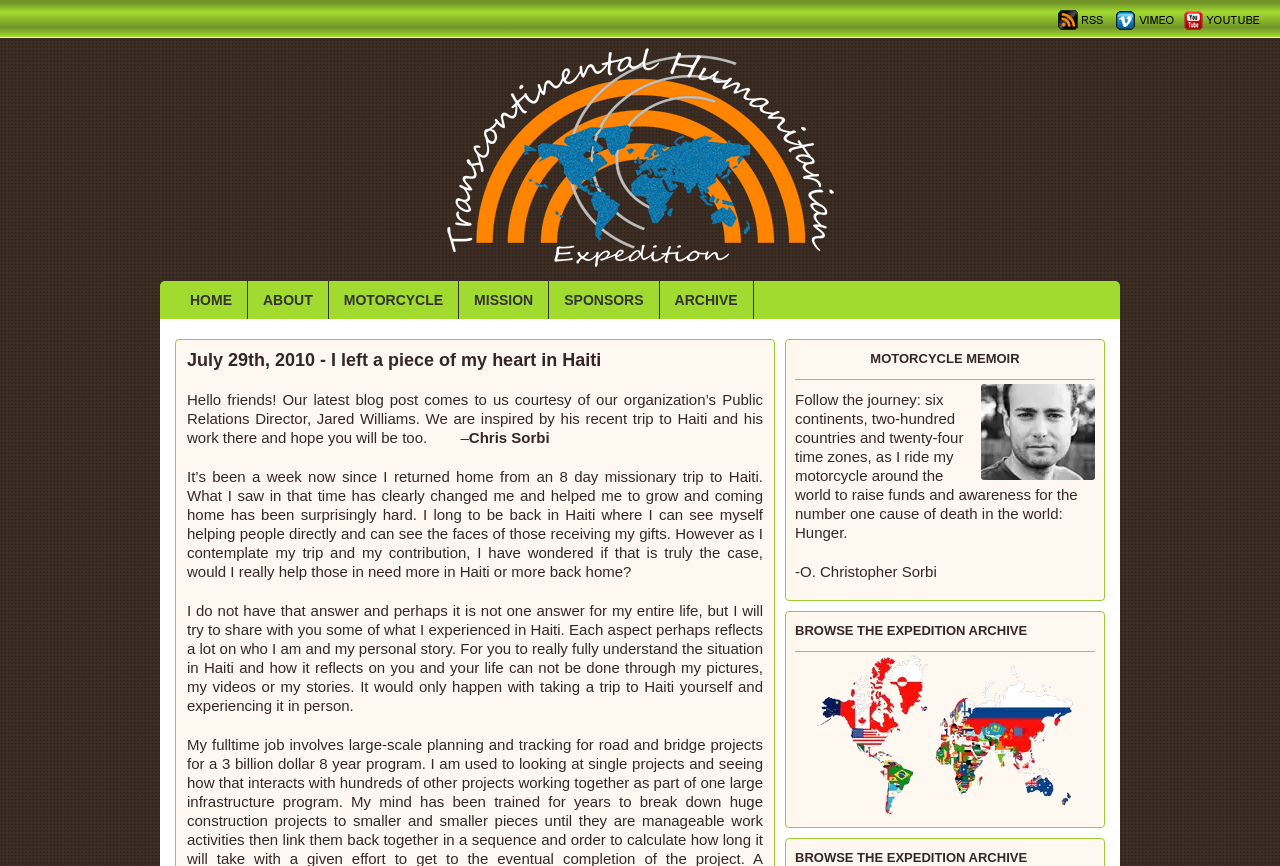Respond to the question below with a concise word or phrase:
What is the name of the expedition?

Transcotinental Humanitarian Expedition